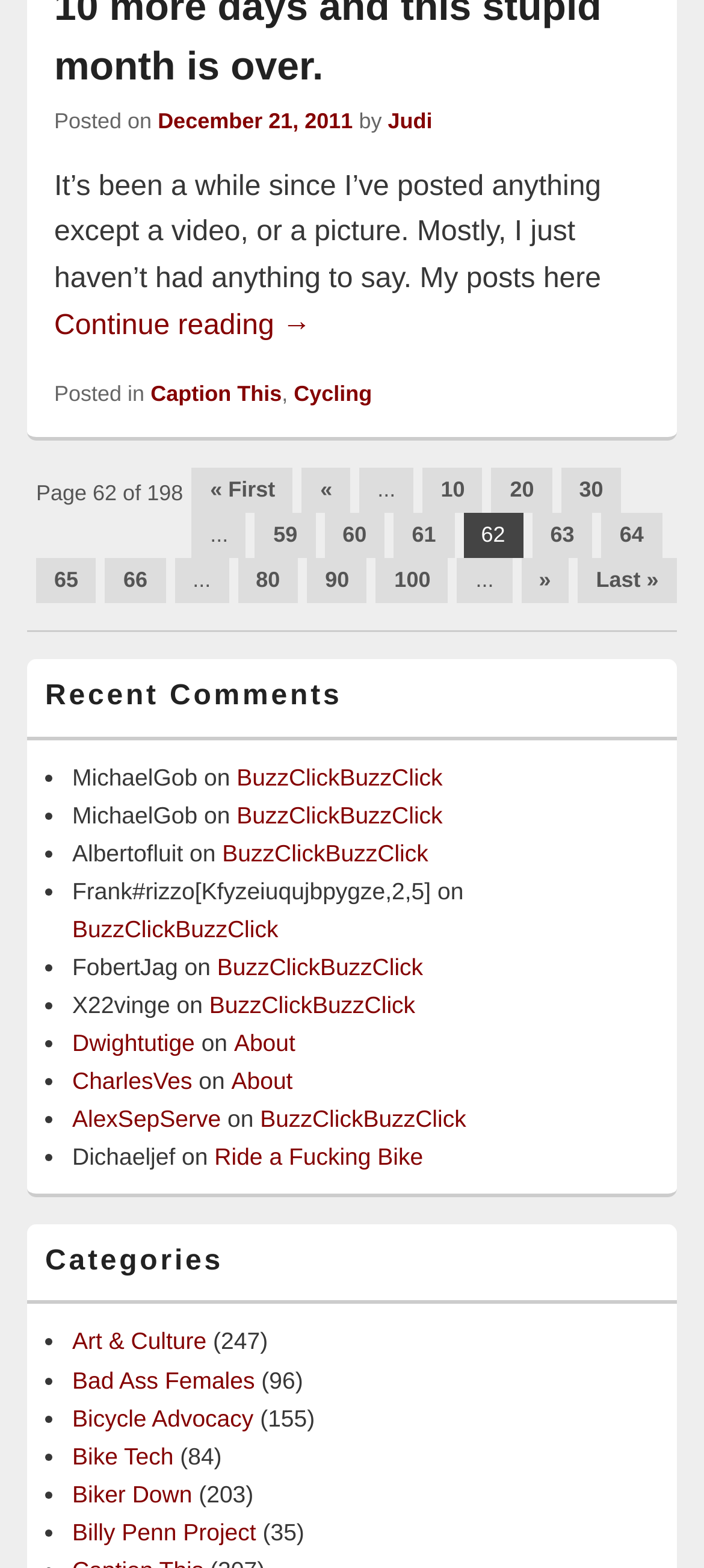How many pages are there in total?
Please describe in detail the information shown in the image to answer the question.

The total number of pages can be found in the post navigation section, where it says 'Page 62 of 198'.